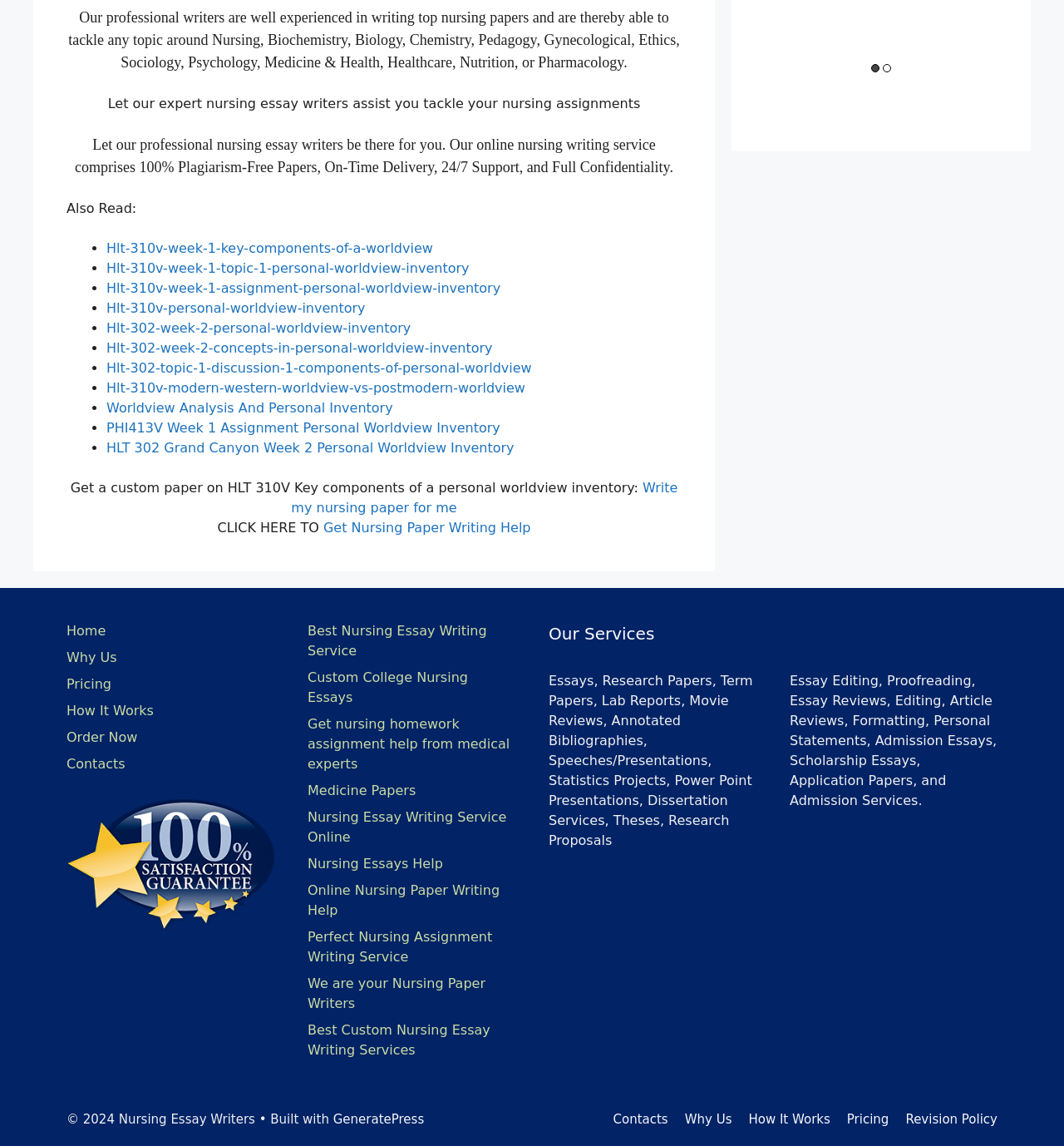Please identify the bounding box coordinates of the clickable region that I should interact with to perform the following instruction: "View 3DEXPERIENCE platform". The coordinates should be expressed as four float numbers between 0 and 1, i.e., [left, top, right, bottom].

None